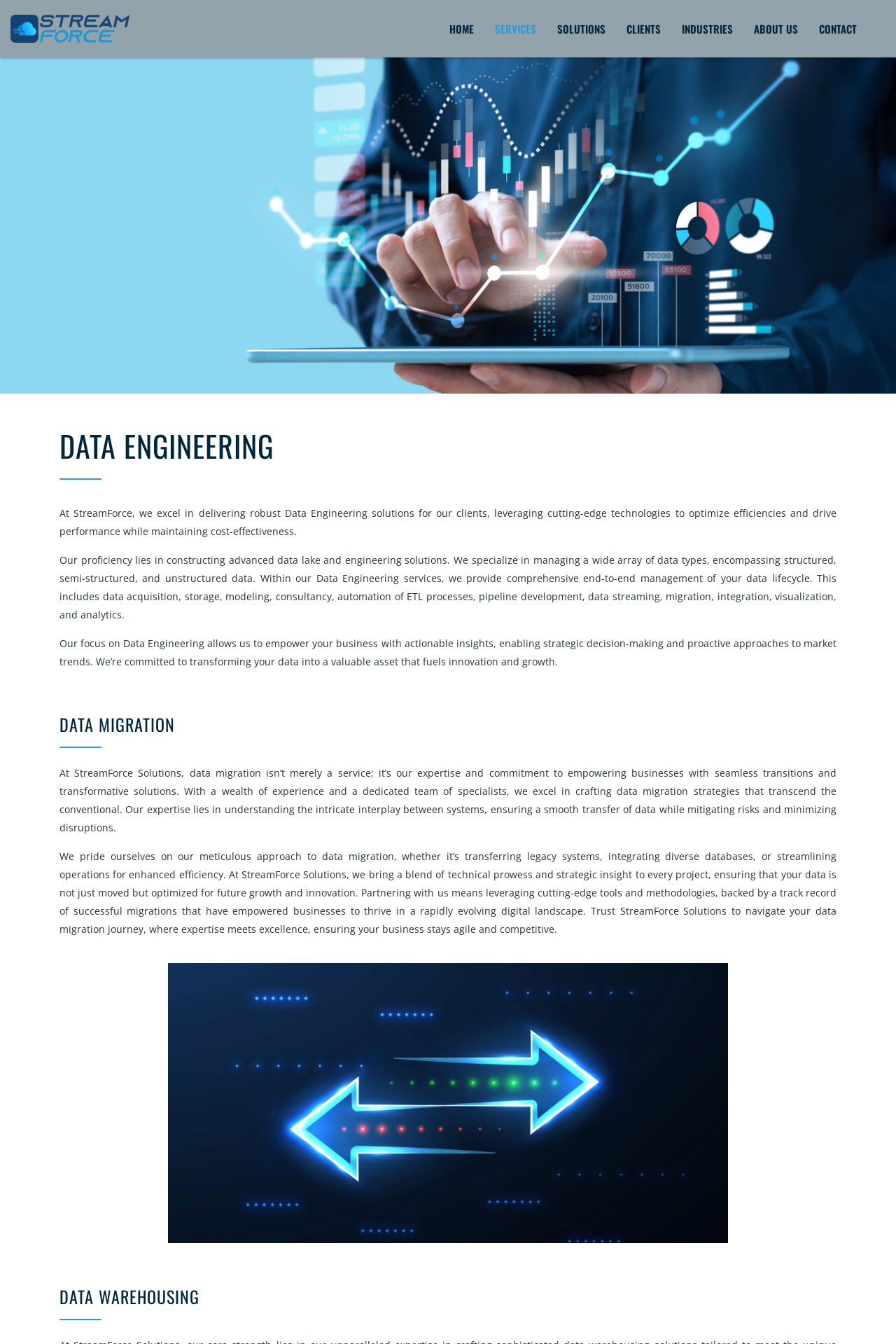Respond with a single word or phrase to the following question:
What is the company name mentioned on the webpage?

Streamforce Solutions